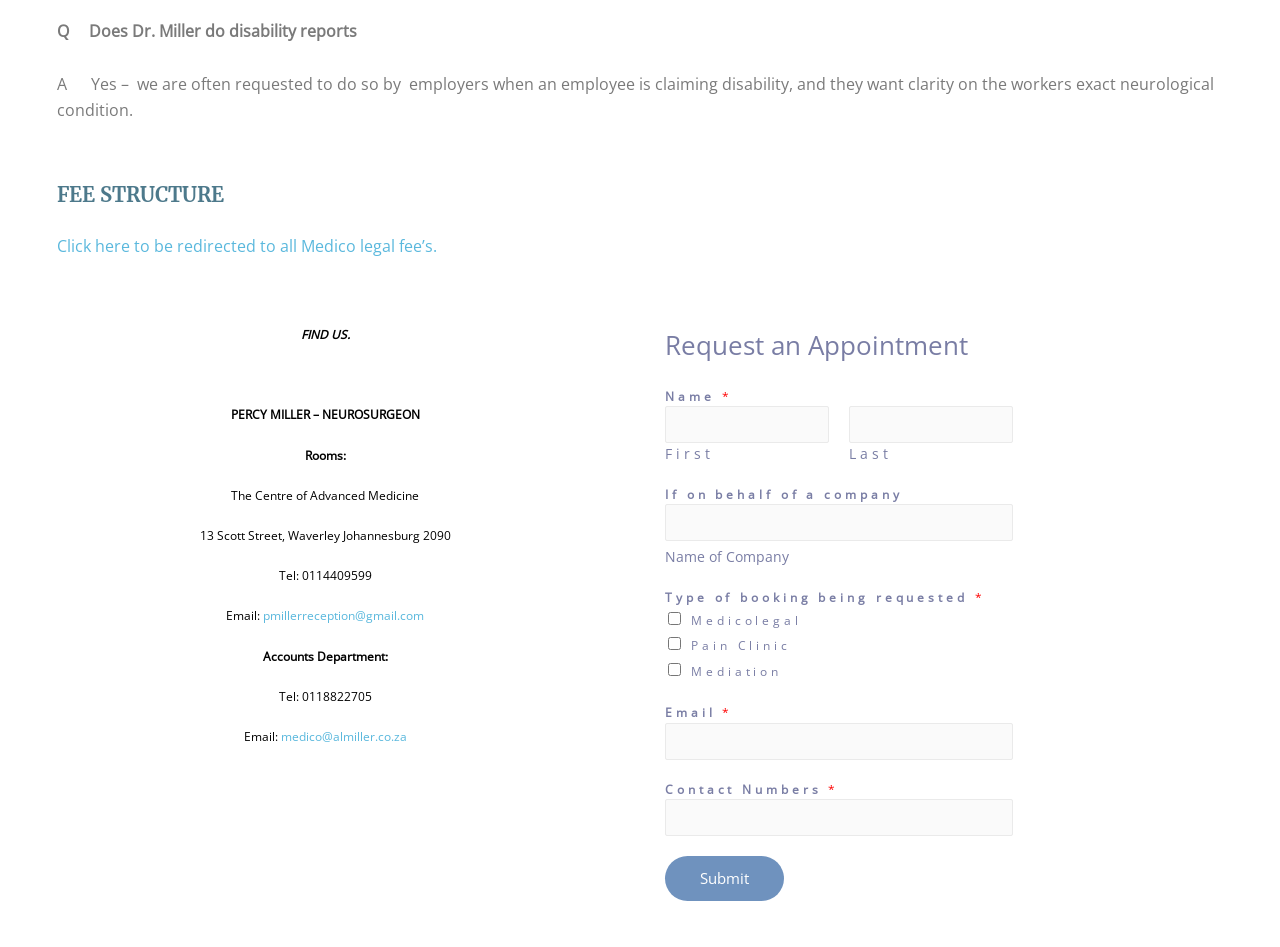Please locate the bounding box coordinates for the element that should be clicked to achieve the following instruction: "Send an email to pmillerreception@gmail.com". Ensure the coordinates are given as four float numbers between 0 and 1, i.e., [left, top, right, bottom].

[0.205, 0.641, 0.331, 0.659]